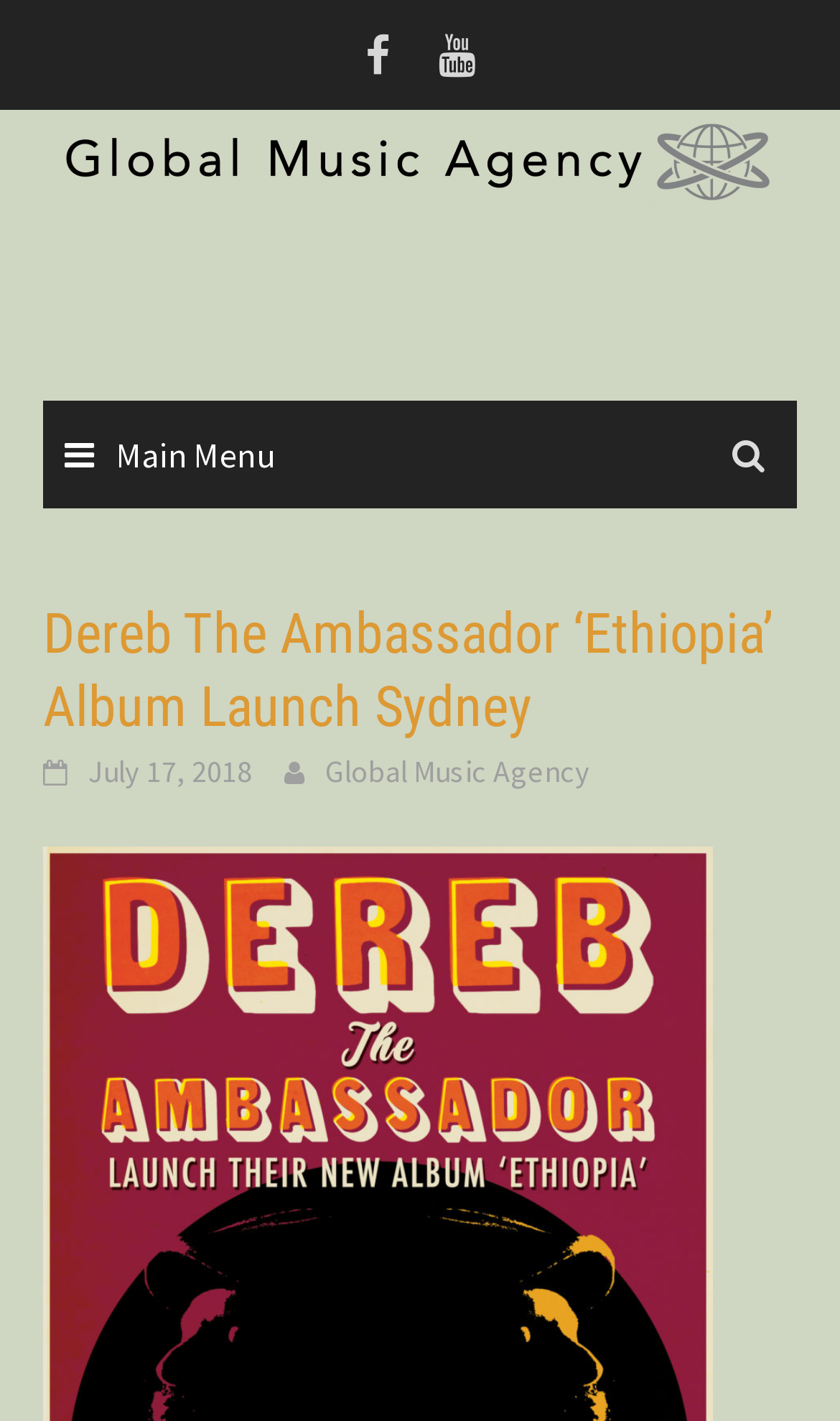How many social media links are present?
We need a detailed and meticulous answer to the question.

The webpage contains two social media links, represented by the icons '' and '', which are commonly used to represent social media platforms.